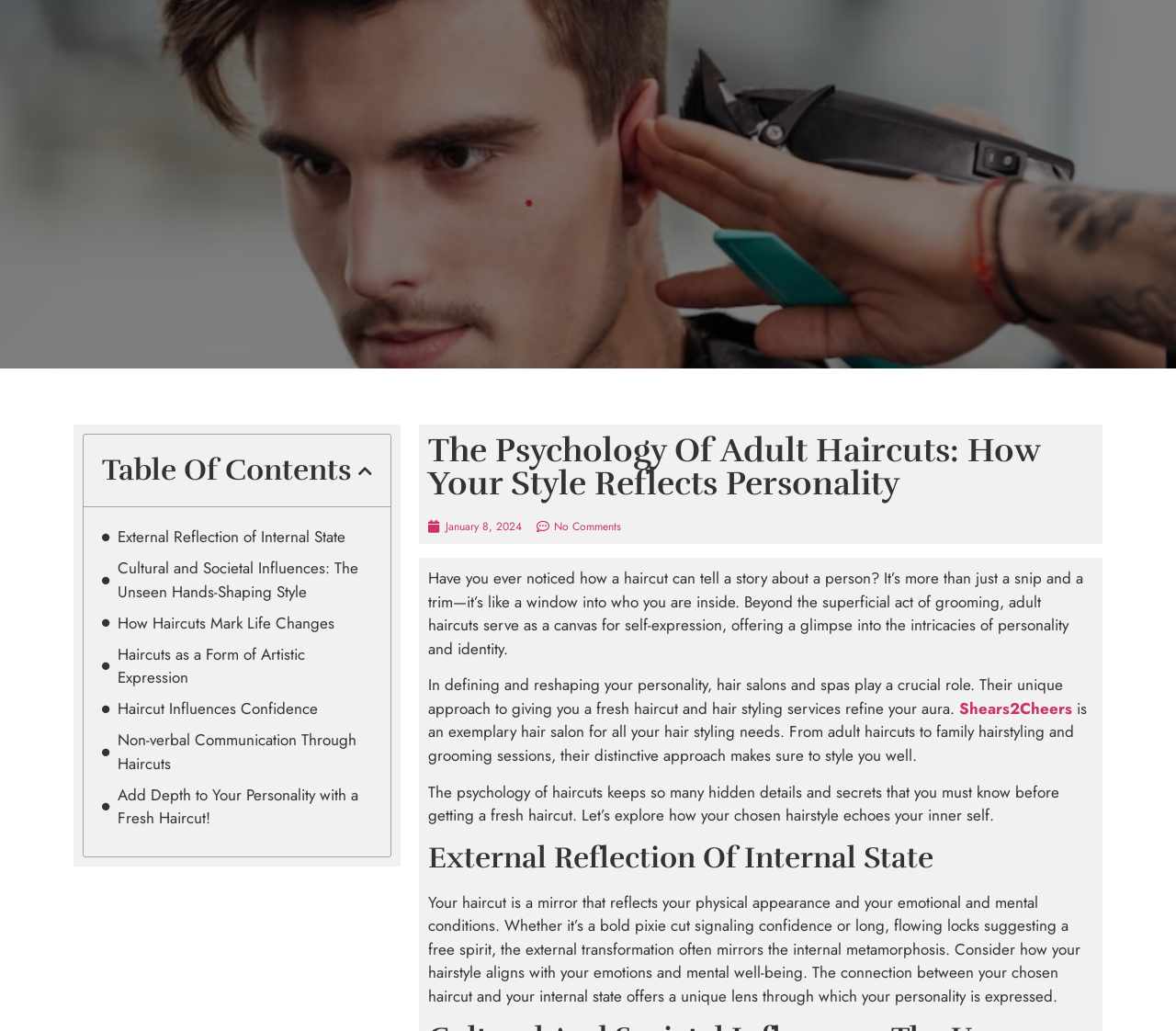Pinpoint the bounding box coordinates of the clickable area needed to execute the instruction: "Explore how haircuts mark life changes". The coordinates should be specified as four float numbers between 0 and 1, i.e., [left, top, right, bottom].

[0.1, 0.593, 0.284, 0.616]